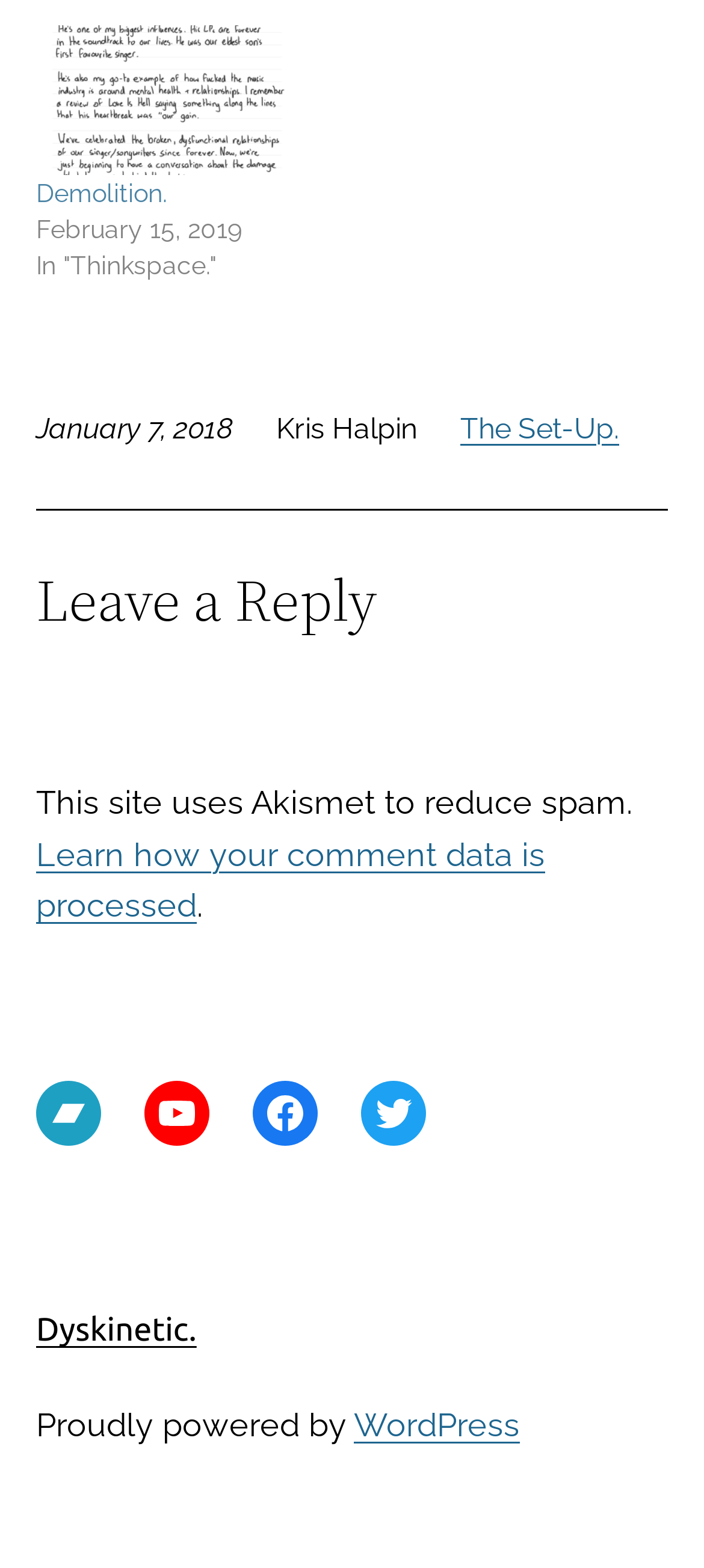Locate the bounding box coordinates of the area where you should click to accomplish the instruction: "Leave a reply".

[0.051, 0.363, 0.949, 0.405]